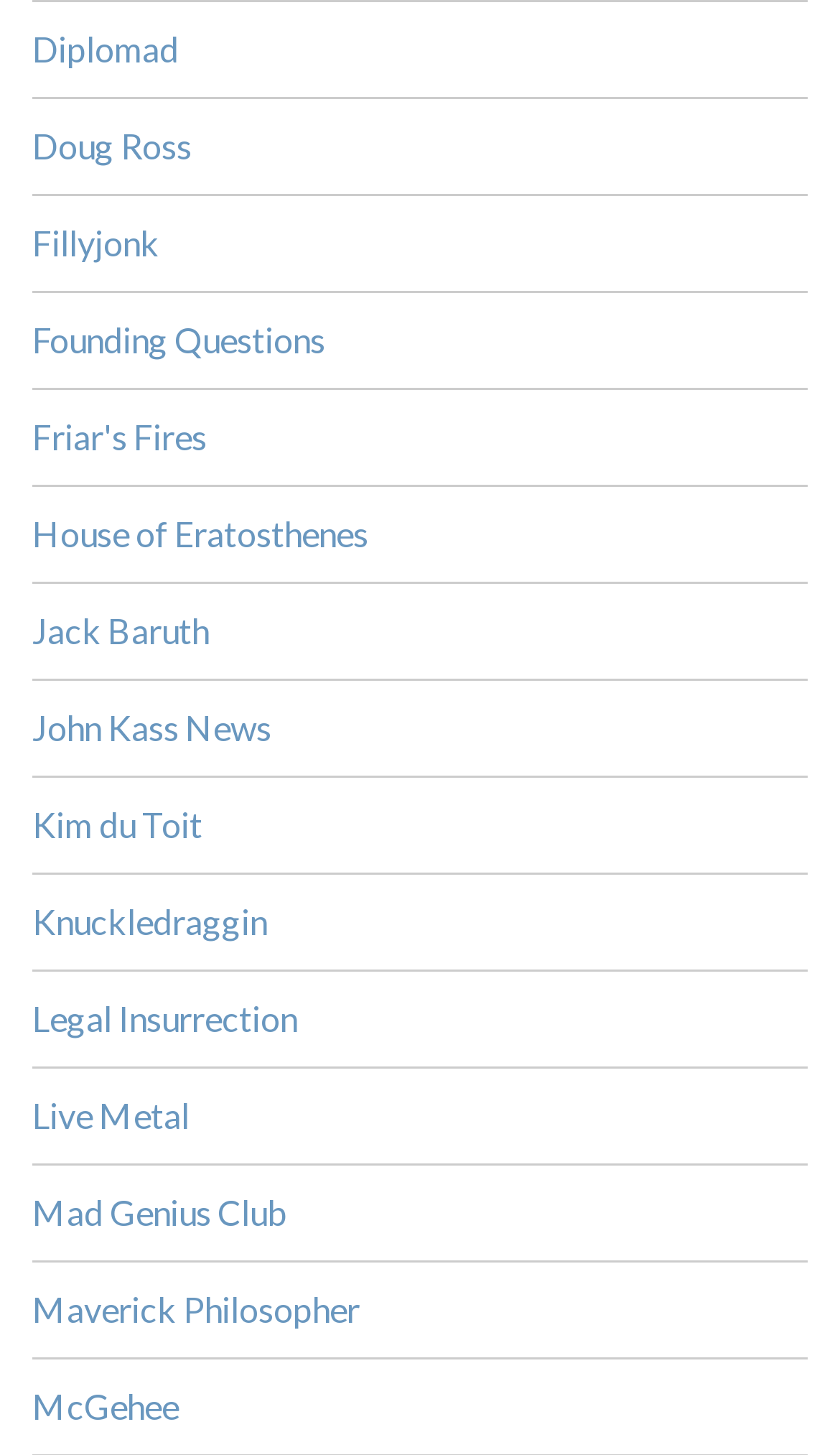What is the link located at the middle of the webpage?
Kindly answer the question with as much detail as you can.

By examining the y-coordinates of the bounding boxes, I found that the link 'Legal Insurrection' is located at the middle of the webpage, with a bounding box of [0.038, 0.686, 0.354, 0.714].